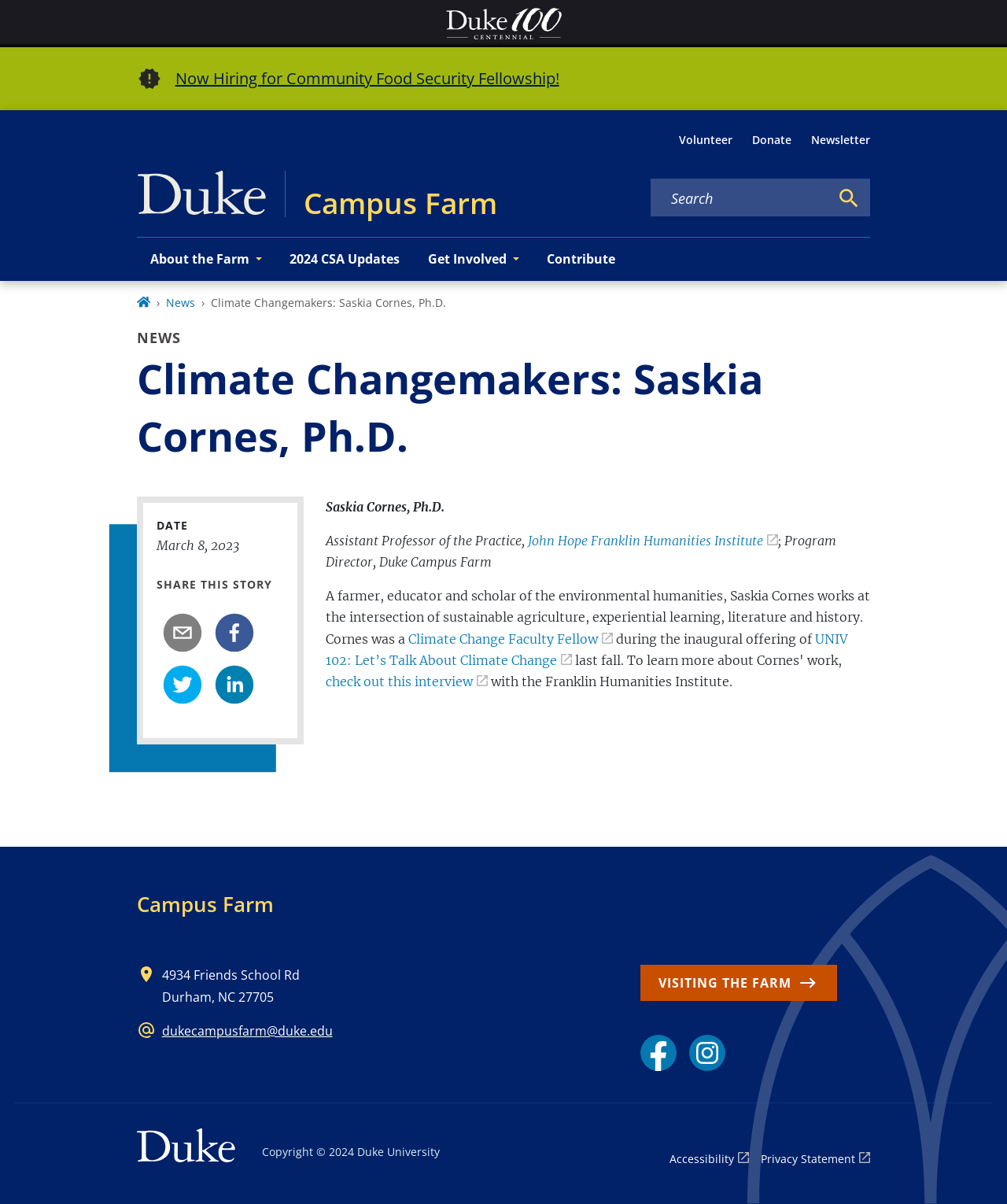What is Saskia Cornes' profession?
Please provide a detailed and thorough answer to the question.

Based on the webpage, Saskia Cornes is described as 'Assistant Professor of the Practice, John Hope Franklin Humanities Institute; Program Director, Duke Campus Farm', which indicates that her profession is an Assistant Professor.